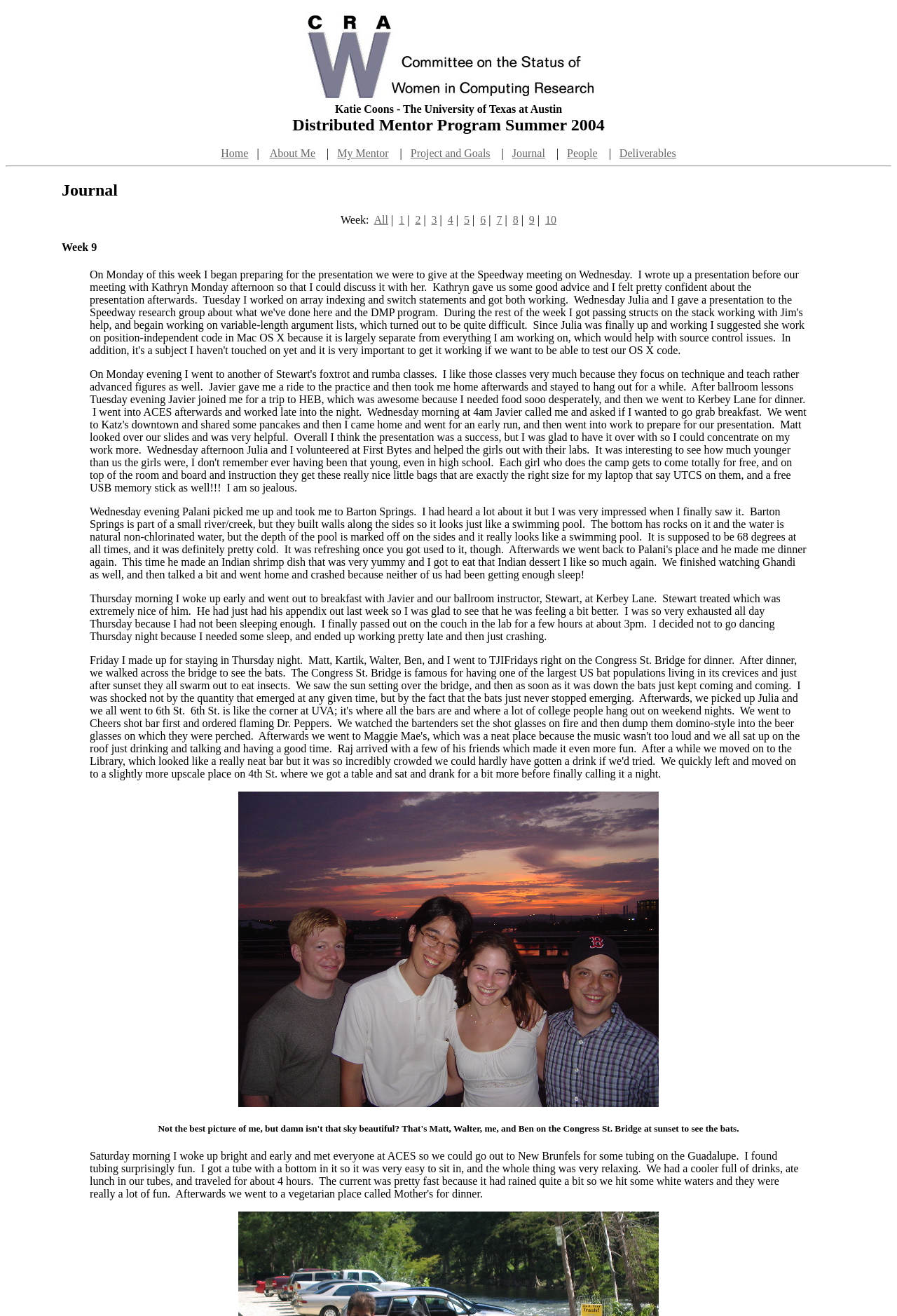Use the details in the image to answer the question thoroughly: 
What is the topic of the 'Week 9' journal entry?

The 'Week 9' journal entry contains text about the author's breakfast with Javier and Stewart, and also mentions dancing, which suggests that the topic of this journal entry is the author's experiences related to breakfast and dancing.